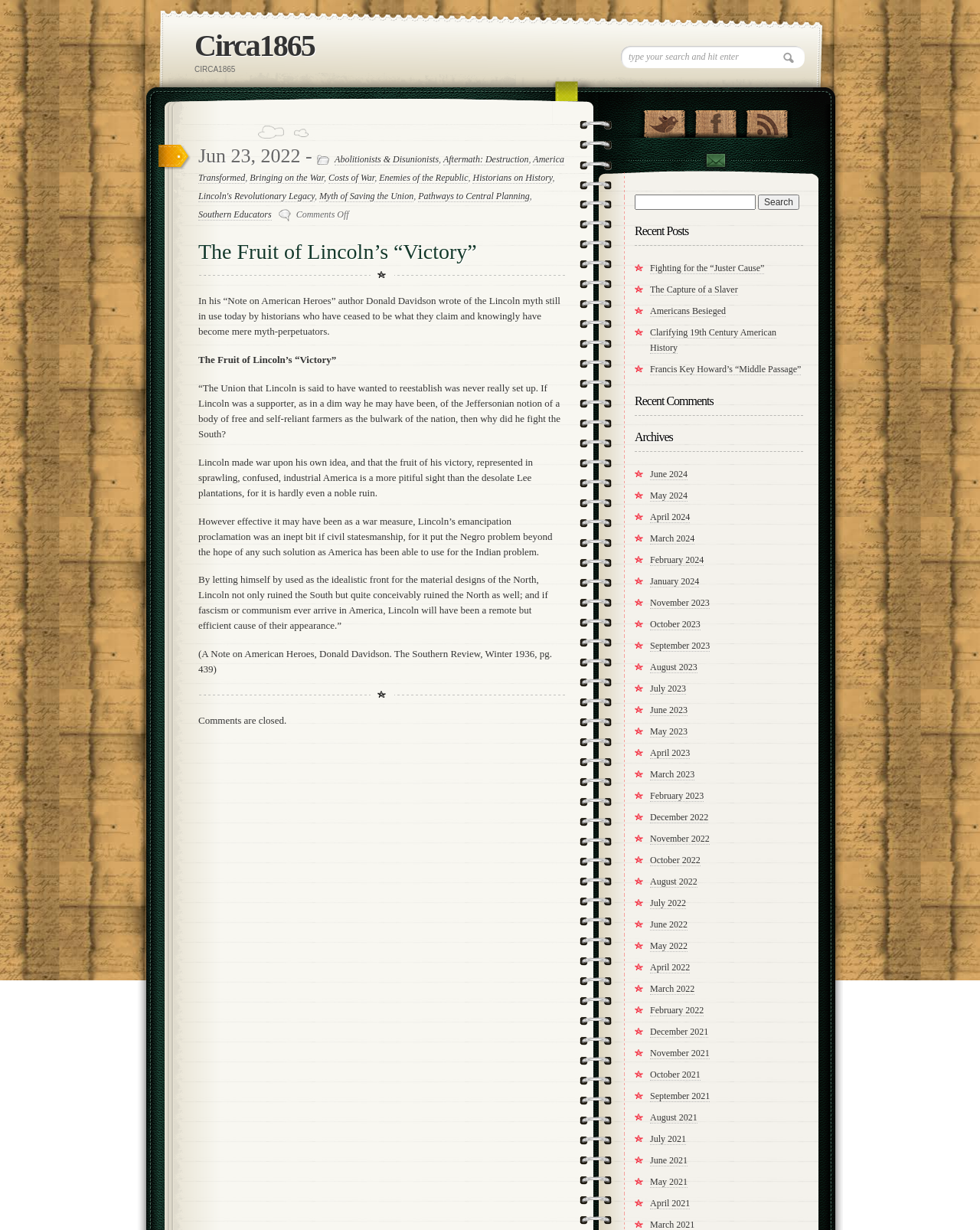Please identify the bounding box coordinates of the element on the webpage that should be clicked to follow this instruction: "Contact". The bounding box coordinates should be given as four float numbers between 0 and 1, formatted as [left, top, right, bottom].

[0.64, 0.121, 0.82, 0.143]